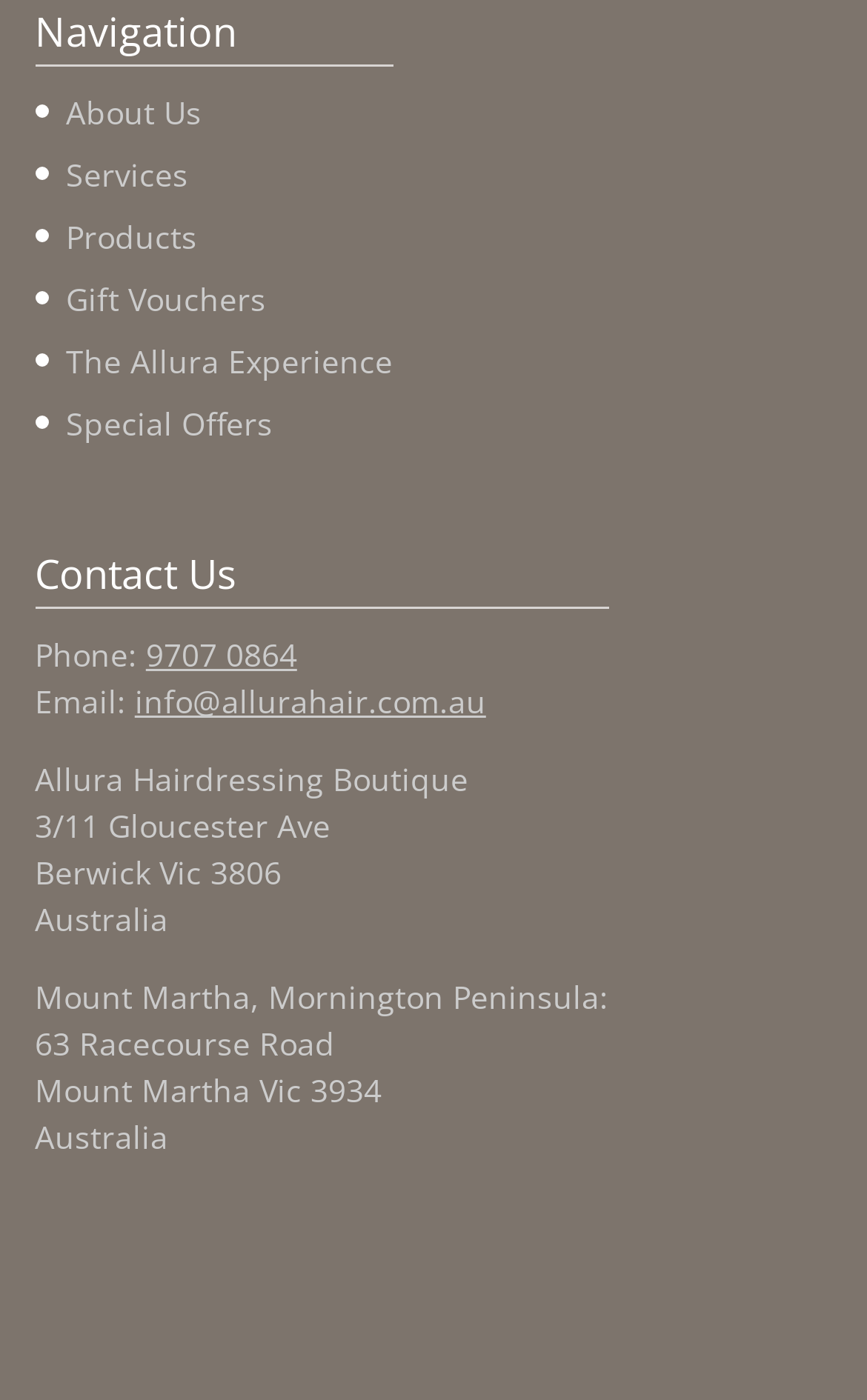Determine the bounding box coordinates of the section I need to click to execute the following instruction: "Click on Services". Provide the coordinates as four float numbers between 0 and 1, i.e., [left, top, right, bottom].

[0.076, 0.109, 0.217, 0.139]